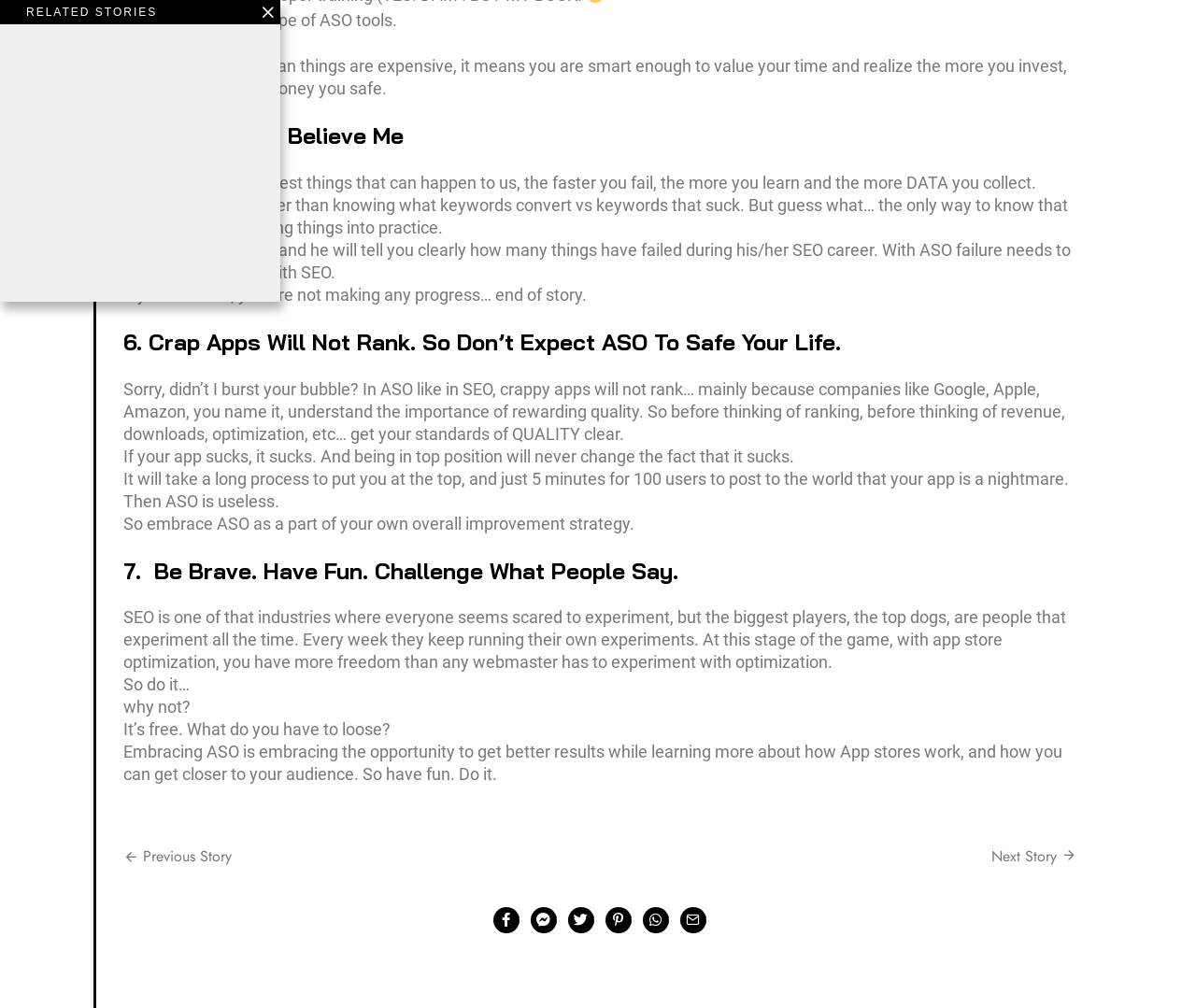What is the author's advice for app developers?
Provide a detailed answer to the question using information from the image.

The author advises app developers to embrace ASO as part of their overall improvement strategy and to experiment with optimization, as it is a way to get better results and learn more about how app stores work.